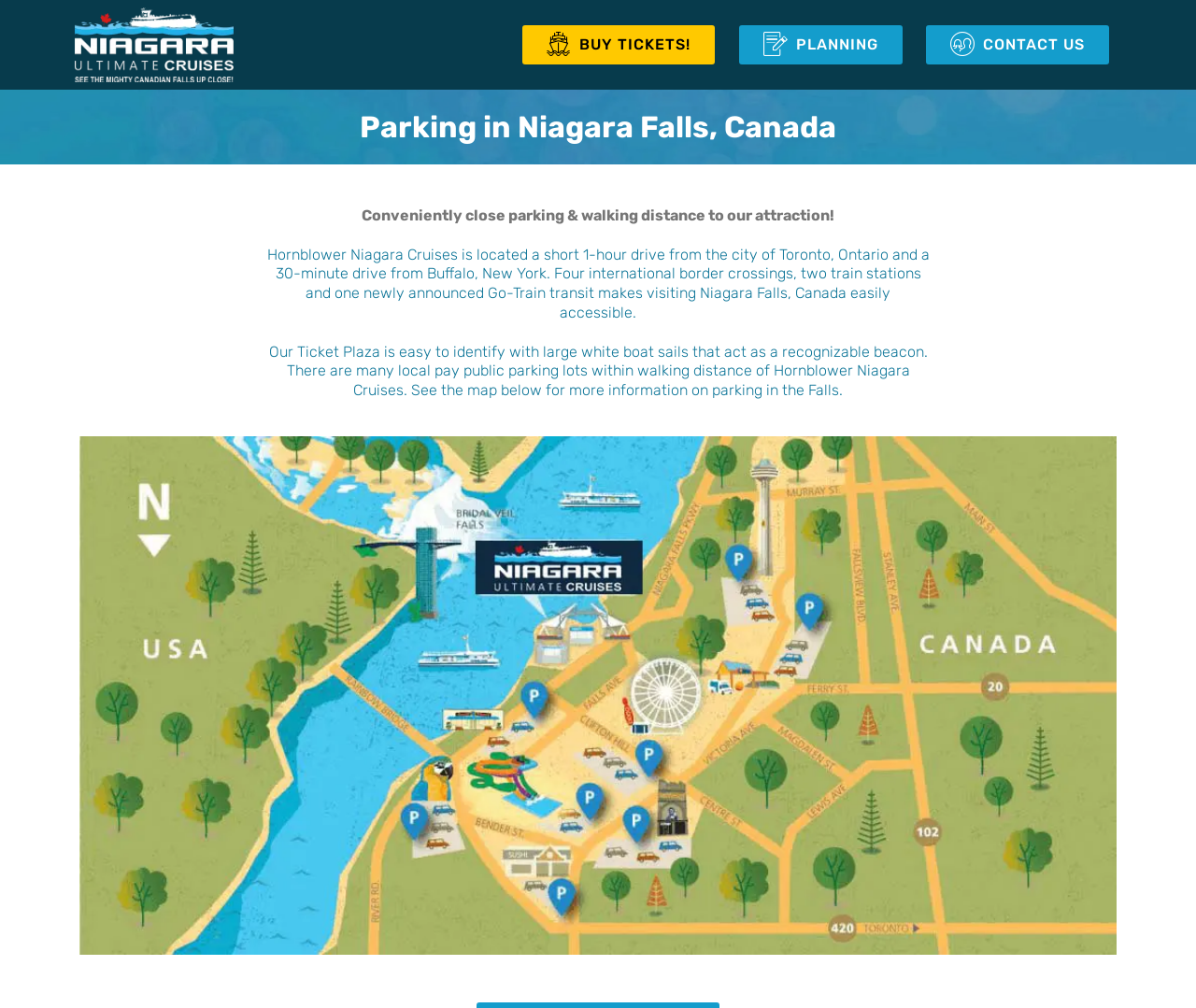Given the description: "PLANNING", determine the bounding box coordinates of the UI element. The coordinates should be formatted as four float numbers between 0 and 1, [left, top, right, bottom].

[0.618, 0.025, 0.754, 0.064]